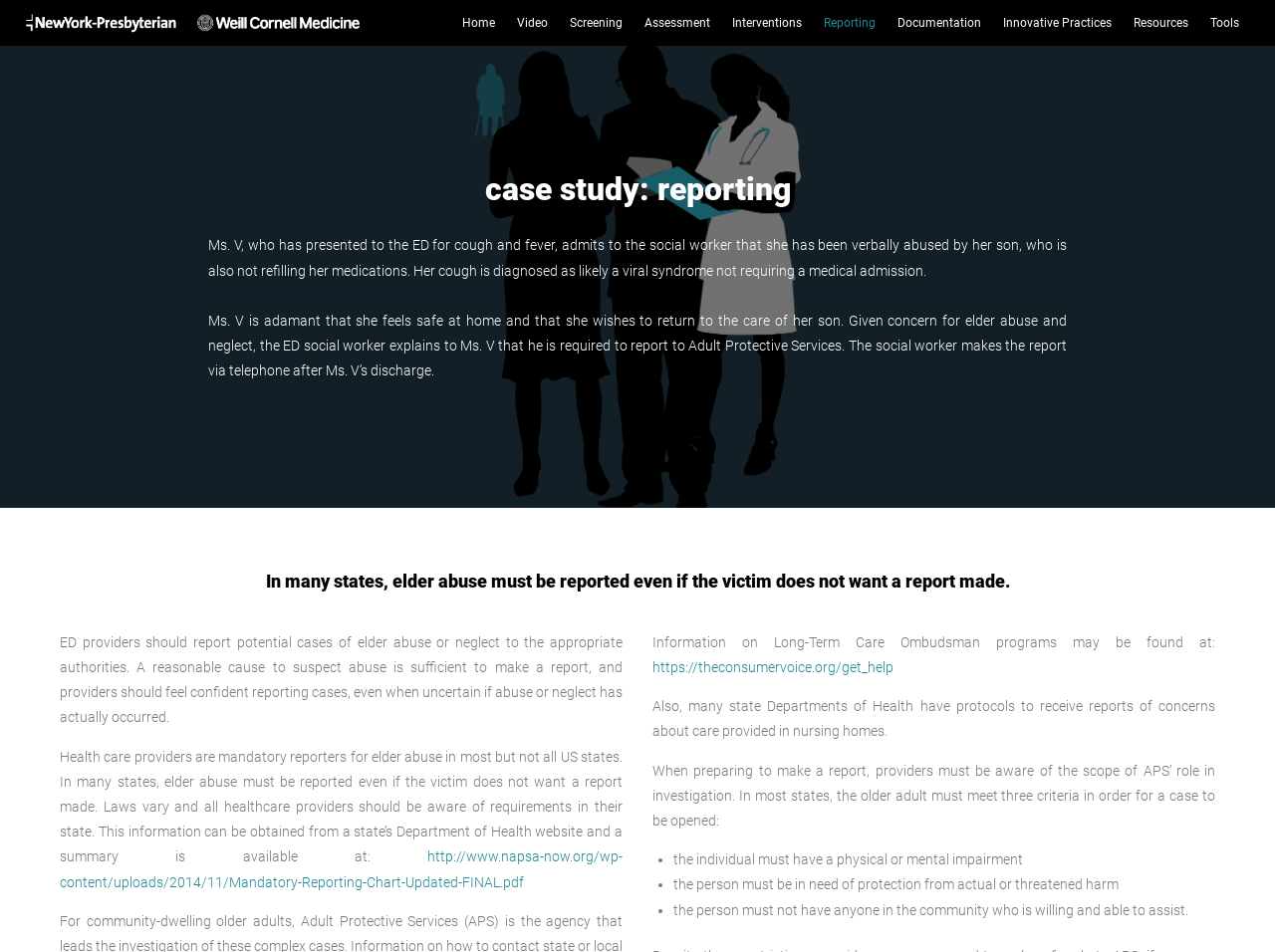Look at the image and answer the question in detail:
What is the case study about?

The case study is about Ms. V, who has been verbally abused by her son and is not receiving proper care, and the social worker's decision to report the case to Adult Protective Services despite Ms. V's wishes to return home.